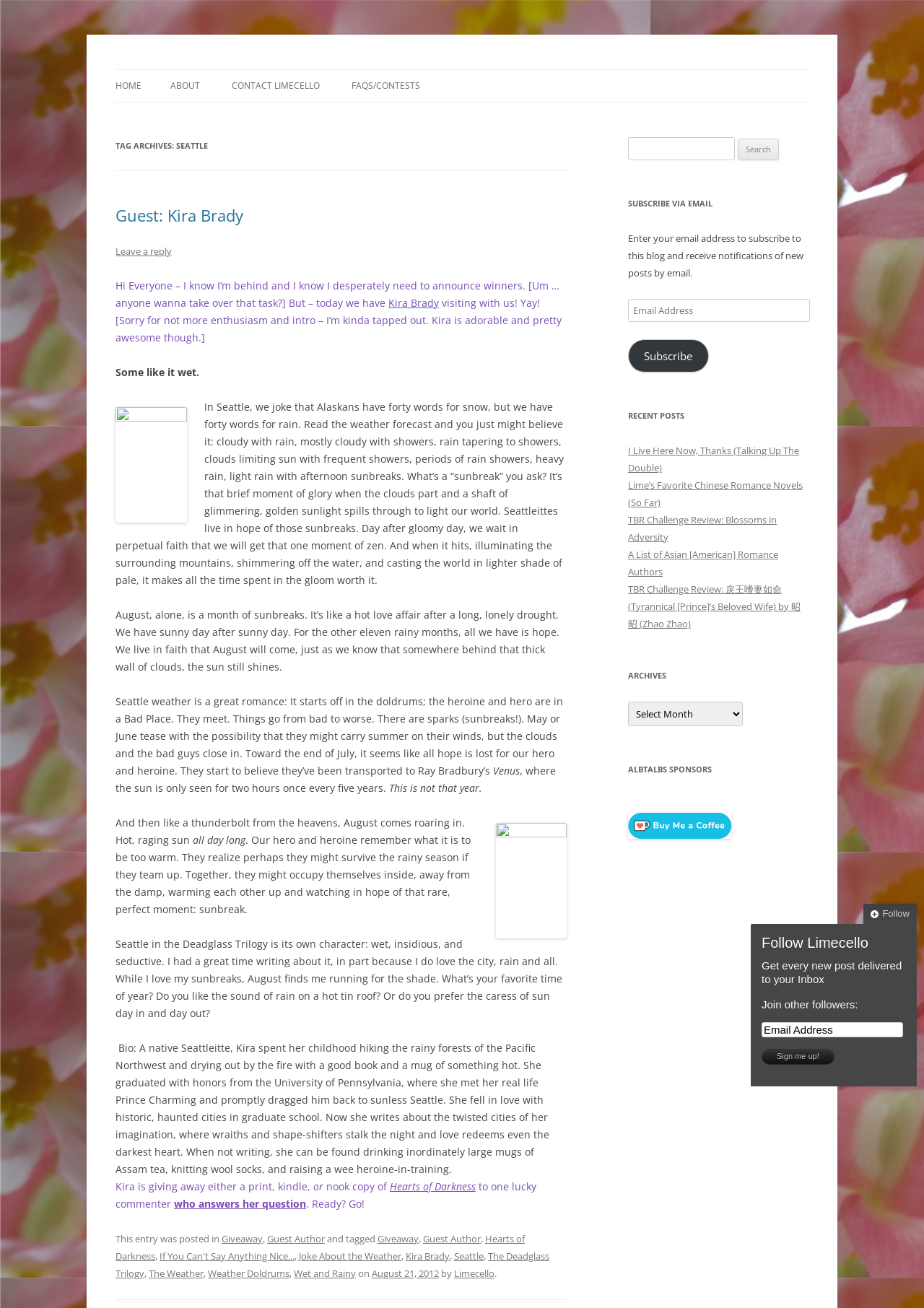What is the name of the trilogy mentioned in the article?
Give a one-word or short-phrase answer derived from the screenshot.

The Deadglass Trilogy